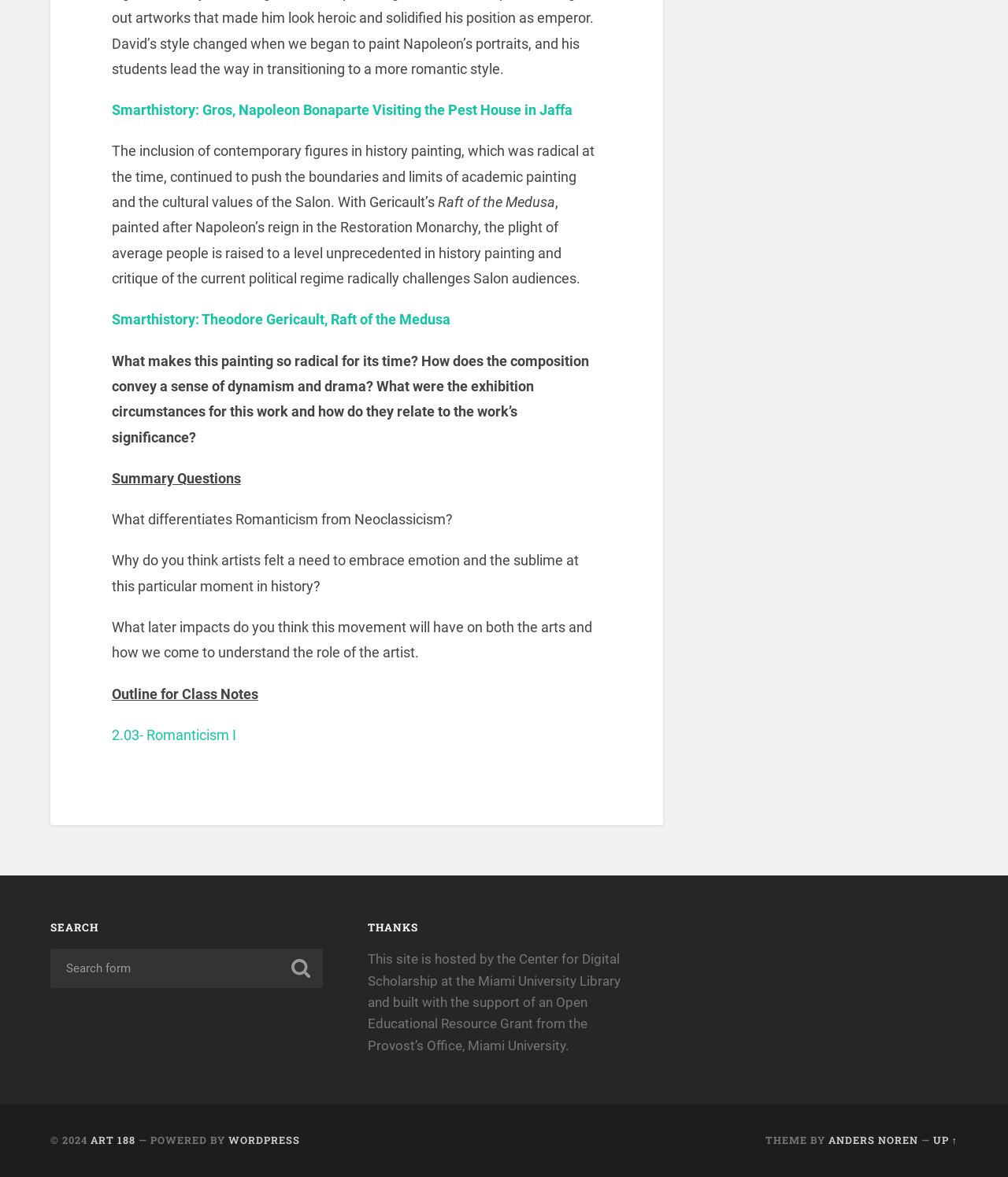What is the main topic of the text block starting with 'The inclusion of contemporary figures...'?
Please provide a single word or phrase as your answer based on the image.

History painting